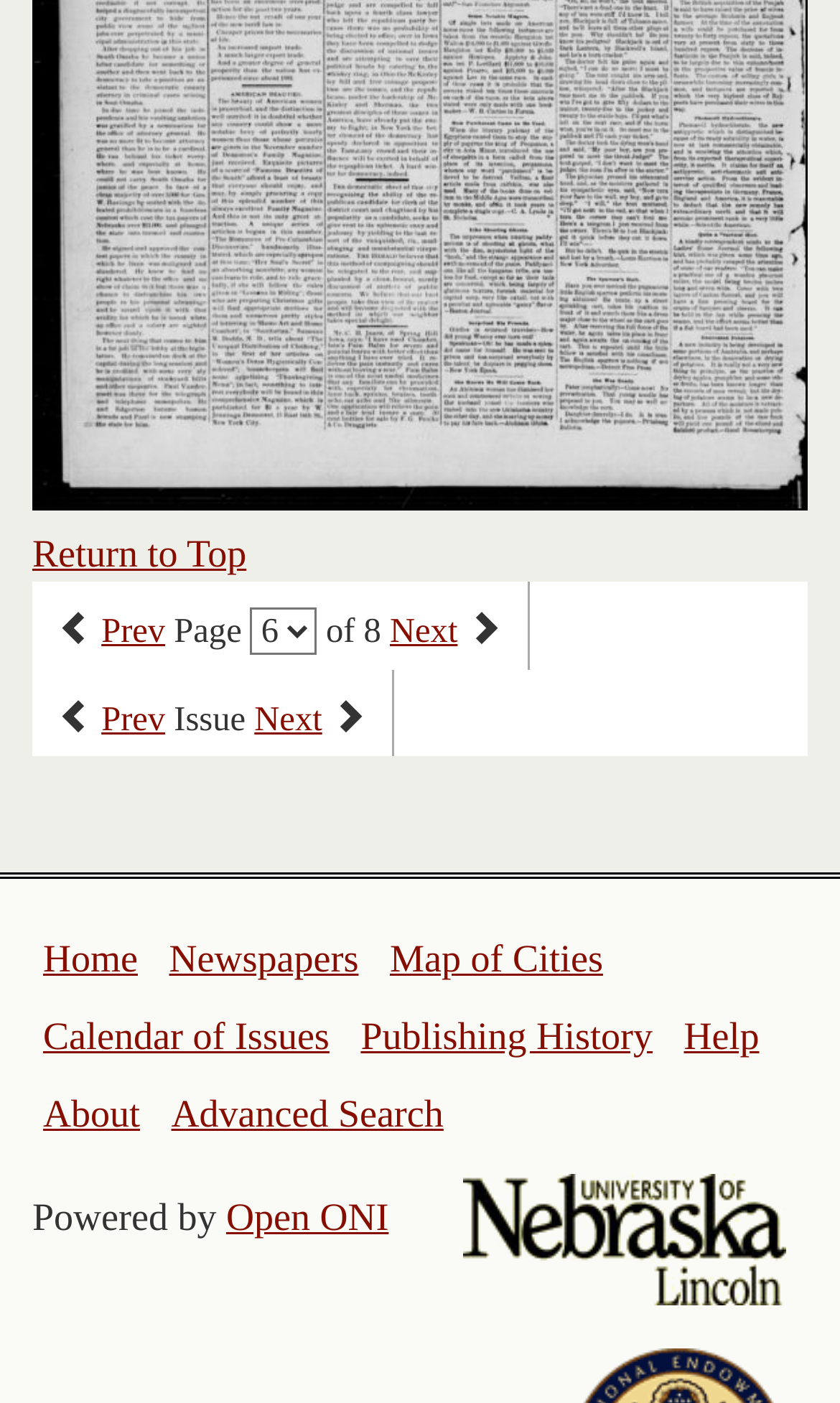Please give a short response to the question using one word or a phrase:
What is the logo at the bottom of the page?

University of Nebraska Lincoln logo